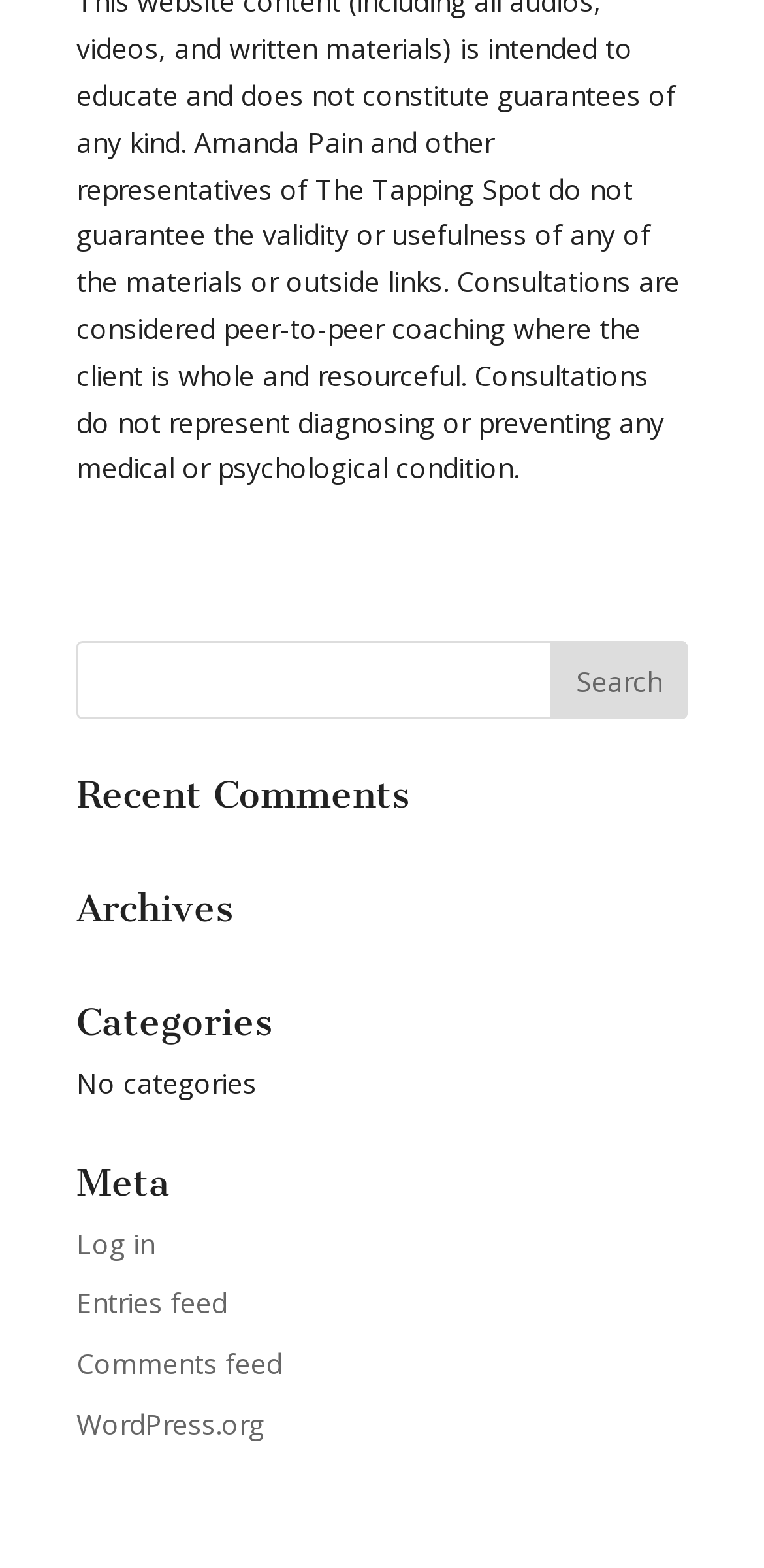What is the purpose of the textbox?
Respond to the question with a well-detailed and thorough answer.

The textbox is located next to the 'Search' button, indicating that it is used to input search queries. The presence of the 'Search' button suggests that the textbox is meant for searching within the website.